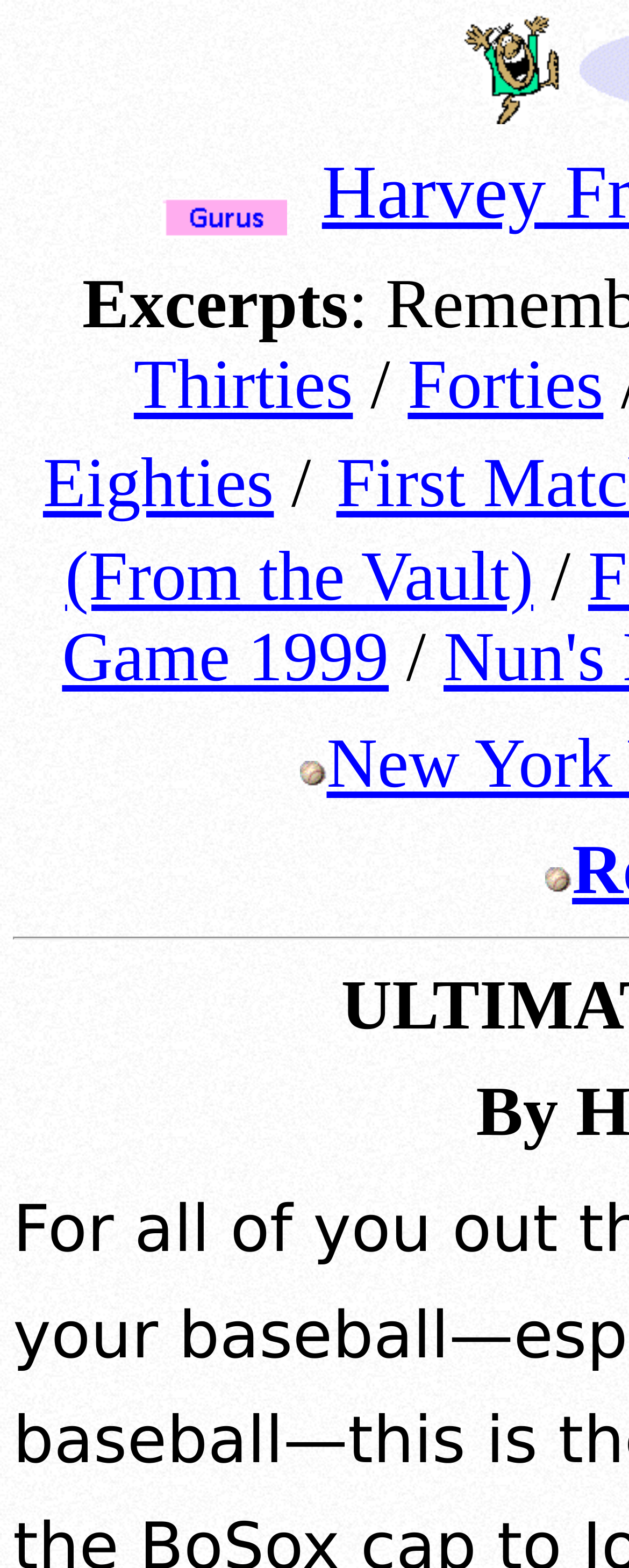For the given element description Eighties, determine the bounding box coordinates of the UI element. The coordinates should follow the format (top-left x, top-left y, bottom-right x, bottom-right y) and be within the range of 0 to 1.

[0.068, 0.273, 0.435, 0.322]